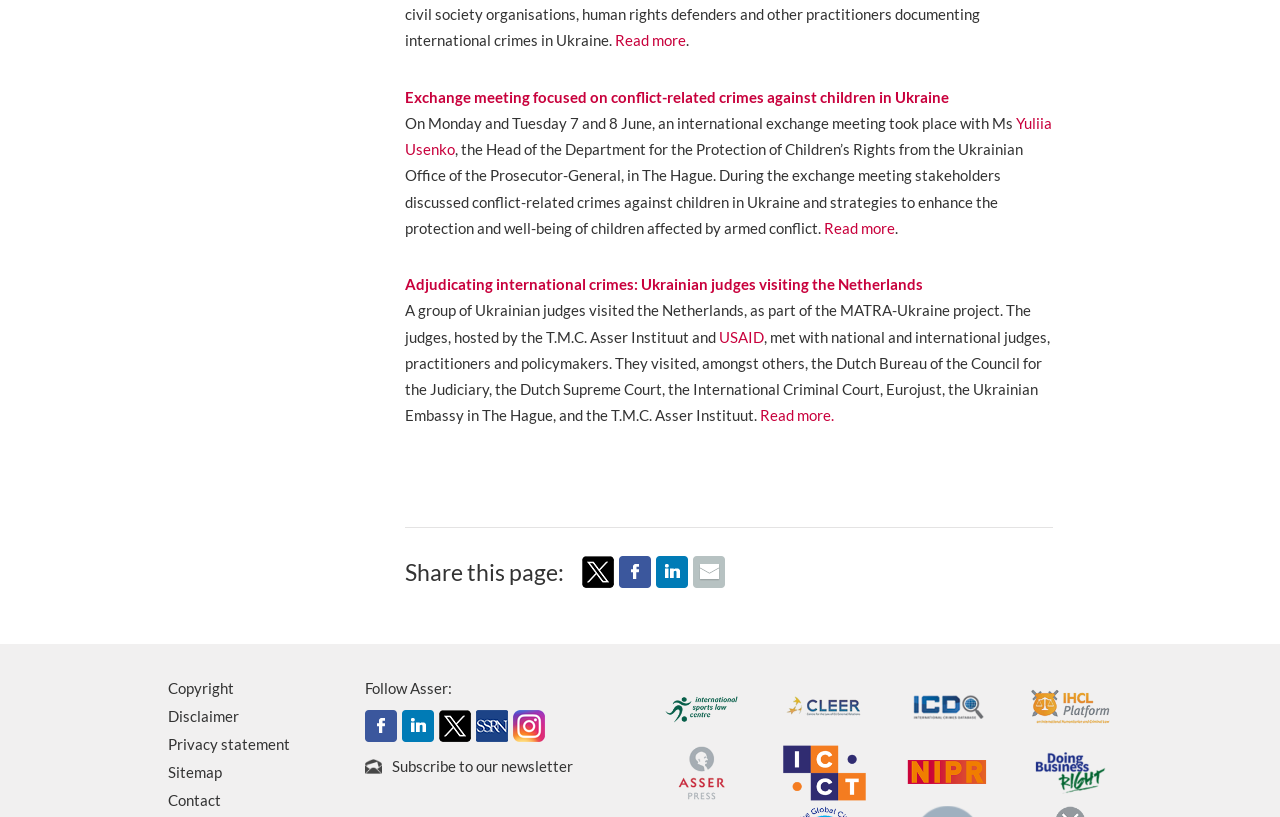Bounding box coordinates should be provided in the format (top-left x, top-left y, bottom-right x, bottom-right y) with all values between 0 and 1. Identify the bounding box for this UI element: title="Tweet"

[0.455, 0.701, 0.48, 0.723]